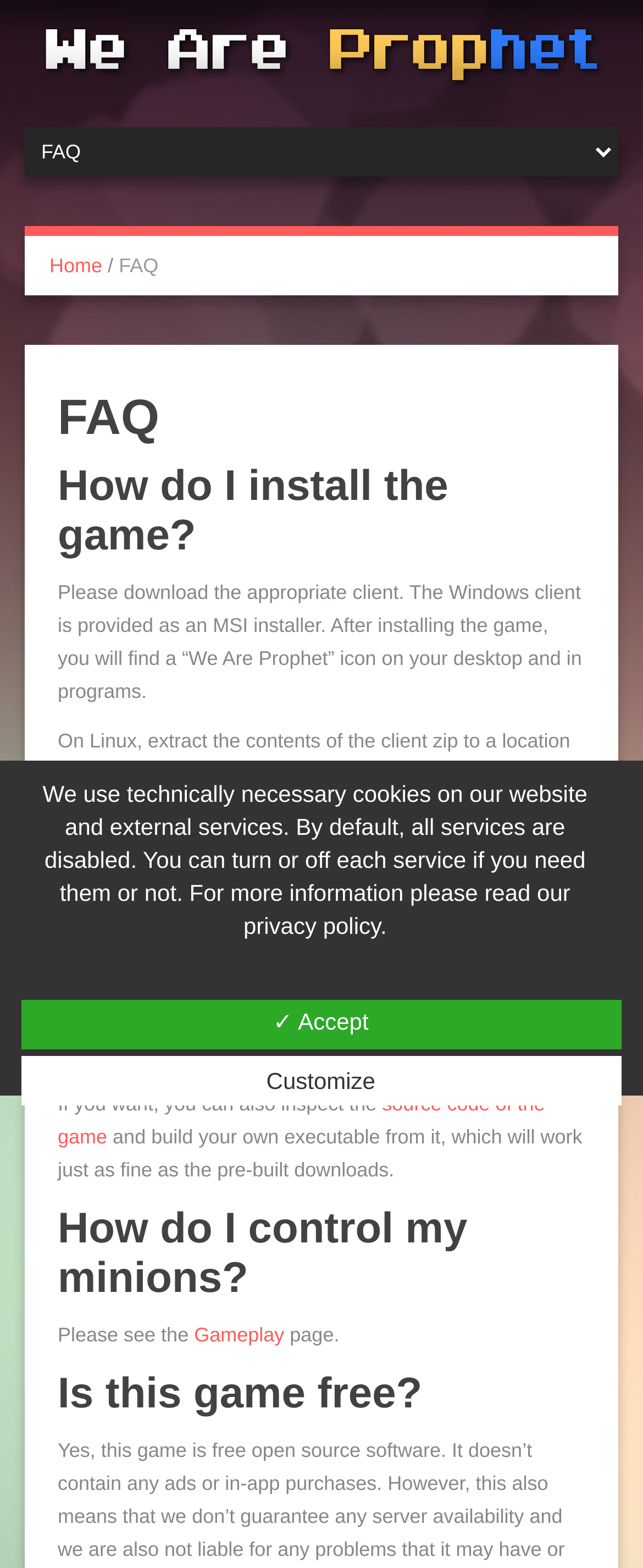Answer the following inquiry with a single word or phrase:
What is the purpose of the 'Gameplay' page?

Control minions